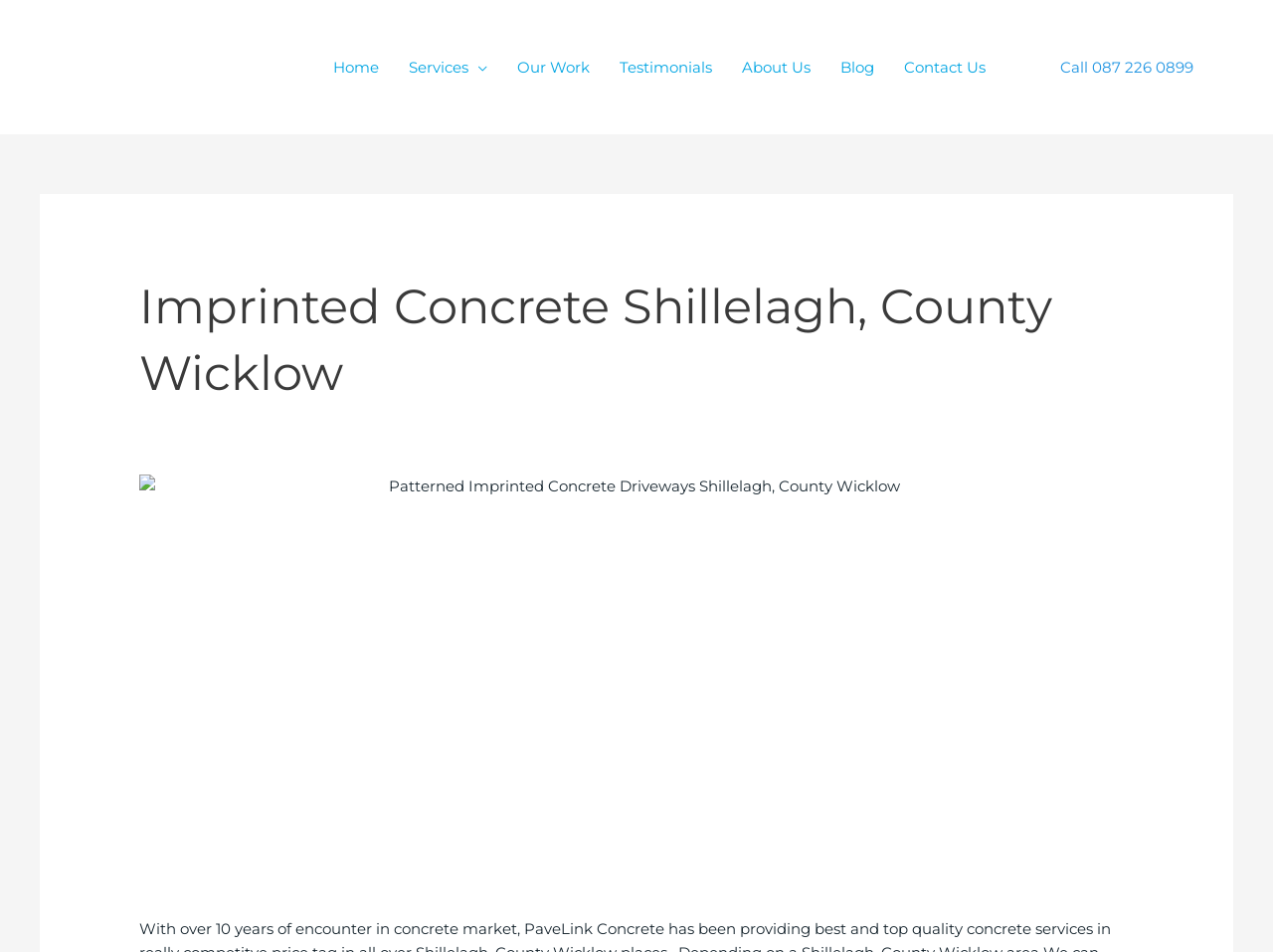Locate the bounding box coordinates of the clickable region necessary to complete the following instruction: "View the 'Patterned Imprinted Concrete Driveways Shillelagh, County Wicklow' image". Provide the coordinates in the format of four float numbers between 0 and 1, i.e., [left, top, right, bottom].

[0.109, 0.499, 0.891, 0.888]